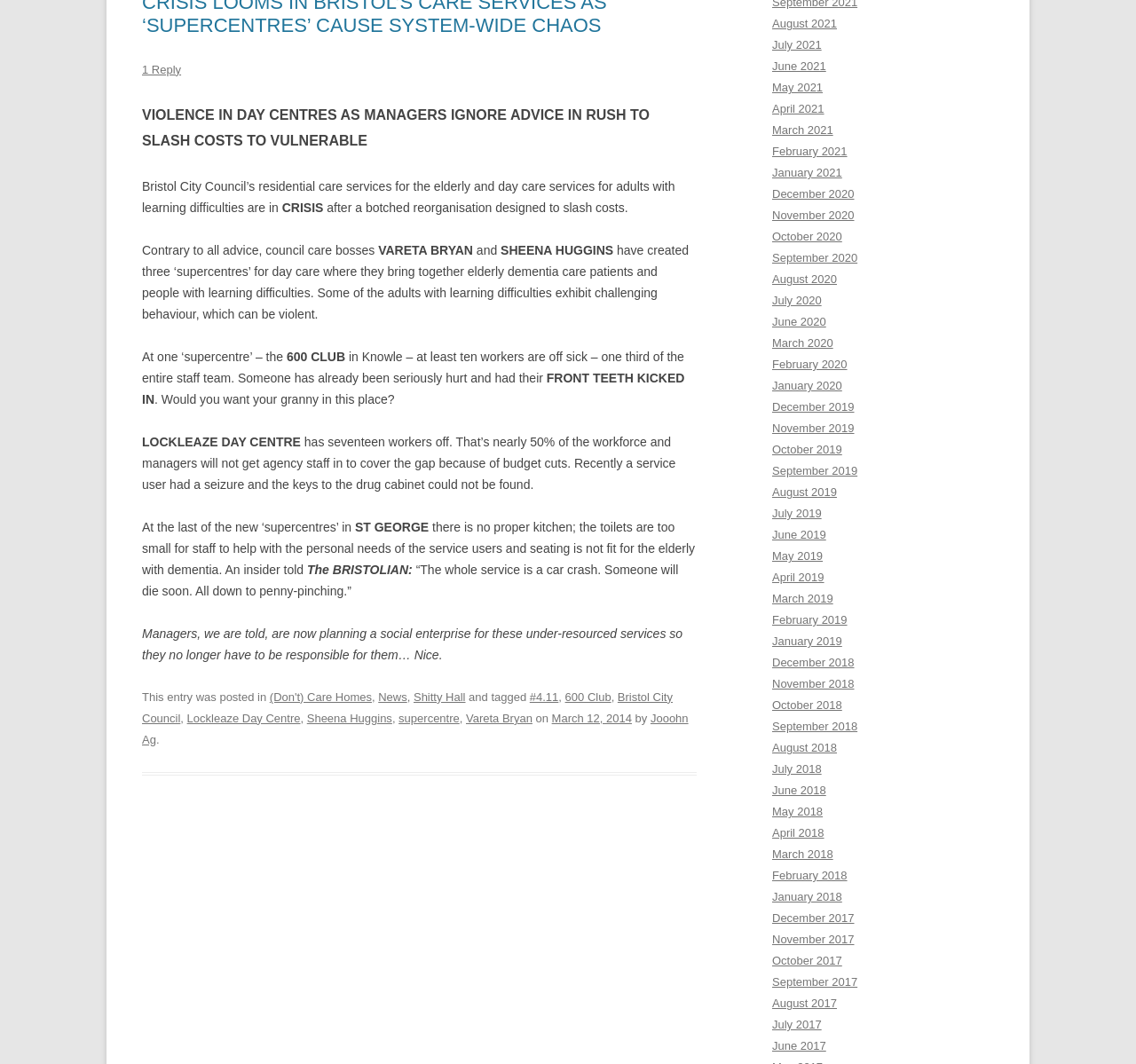Identify the bounding box coordinates for the element that needs to be clicked to fulfill this instruction: "Read the article about 'VIOLENCE IN DAY CENTRES AS MANAGERS IGNORE ADVICE IN RUSH TO SLASH COSTS TO VULNERABLE'". Provide the coordinates in the format of four float numbers between 0 and 1: [left, top, right, bottom].

[0.125, 0.096, 0.613, 0.145]